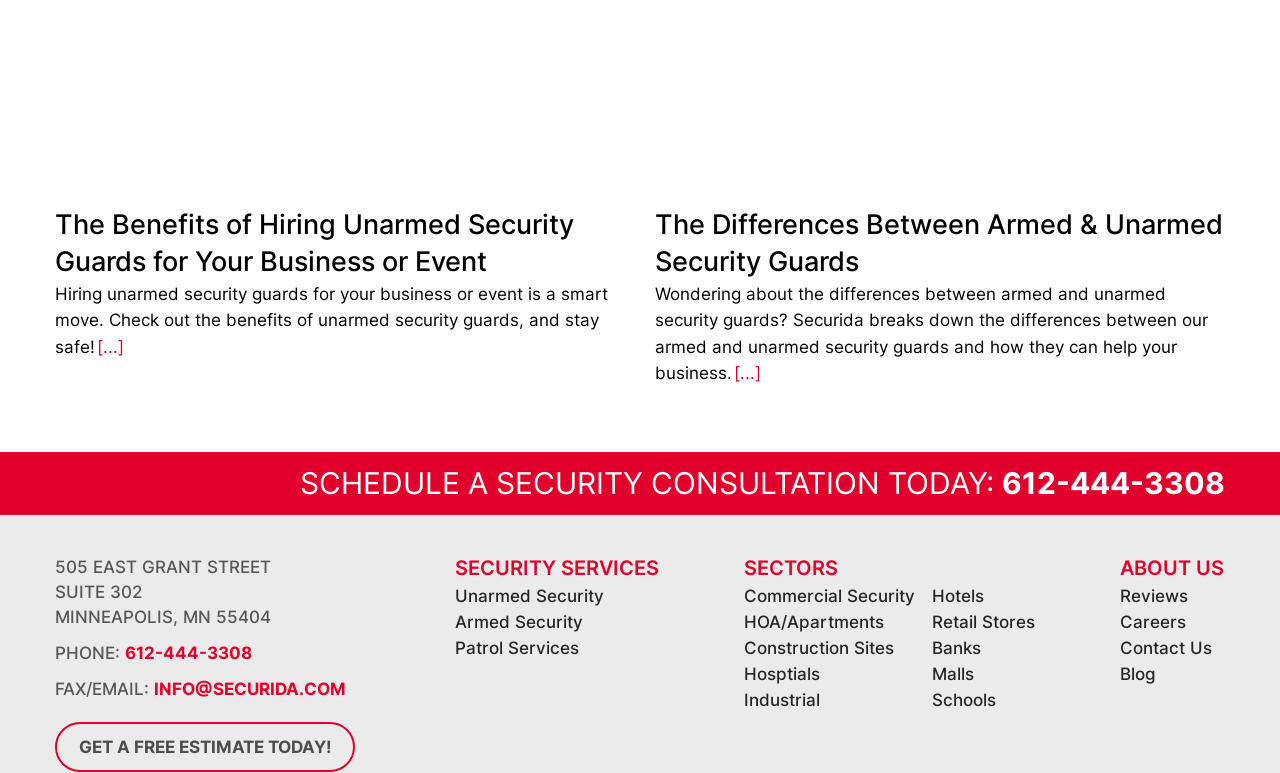Please find the bounding box coordinates for the clickable element needed to perform this instruction: "Find 'Securida' on Google Maps".

[0.043, 0.718, 0.212, 0.815]